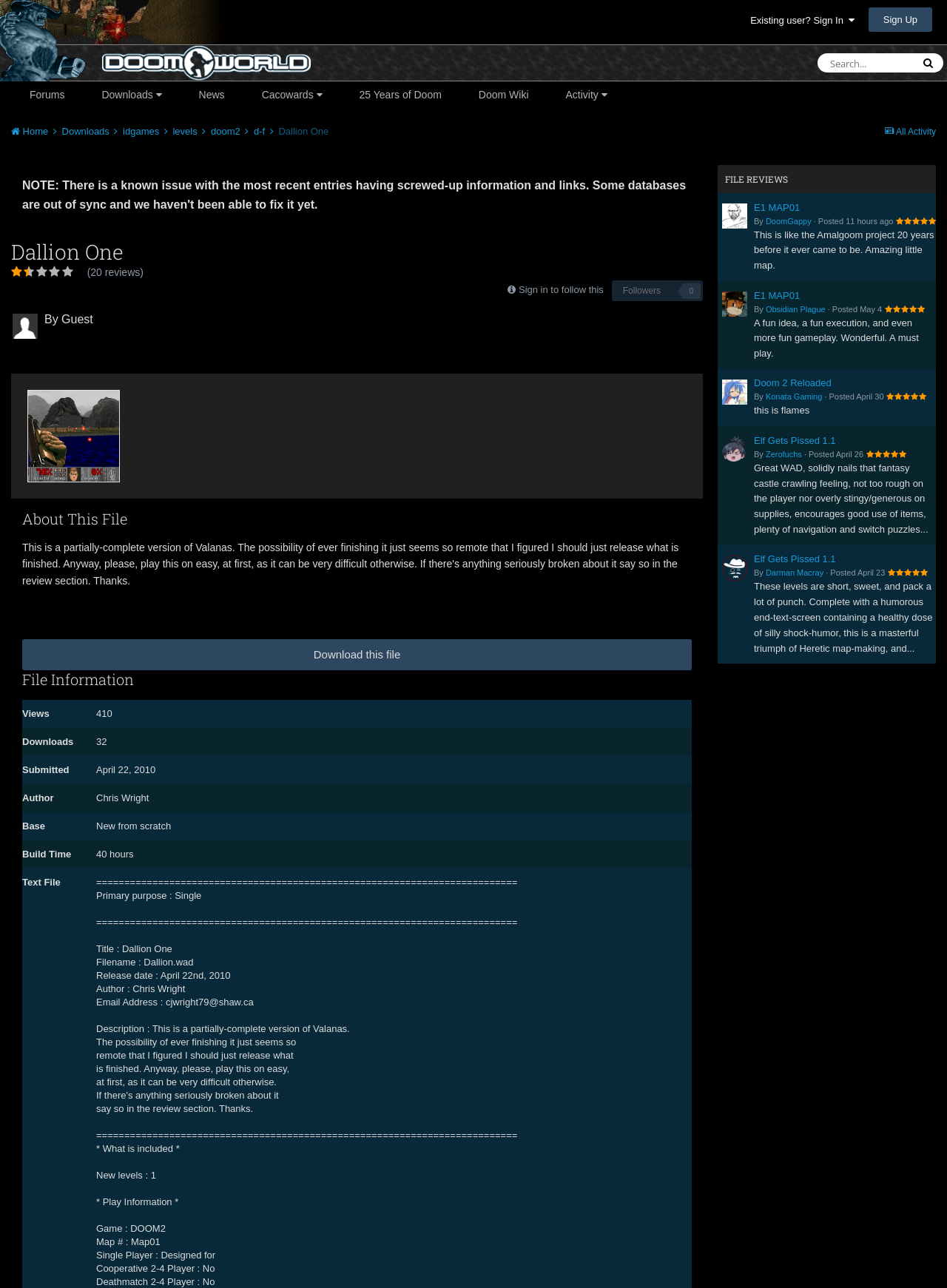Please find the bounding box coordinates of the section that needs to be clicked to achieve this instruction: "Sign in to the website".

[0.792, 0.012, 0.902, 0.02]